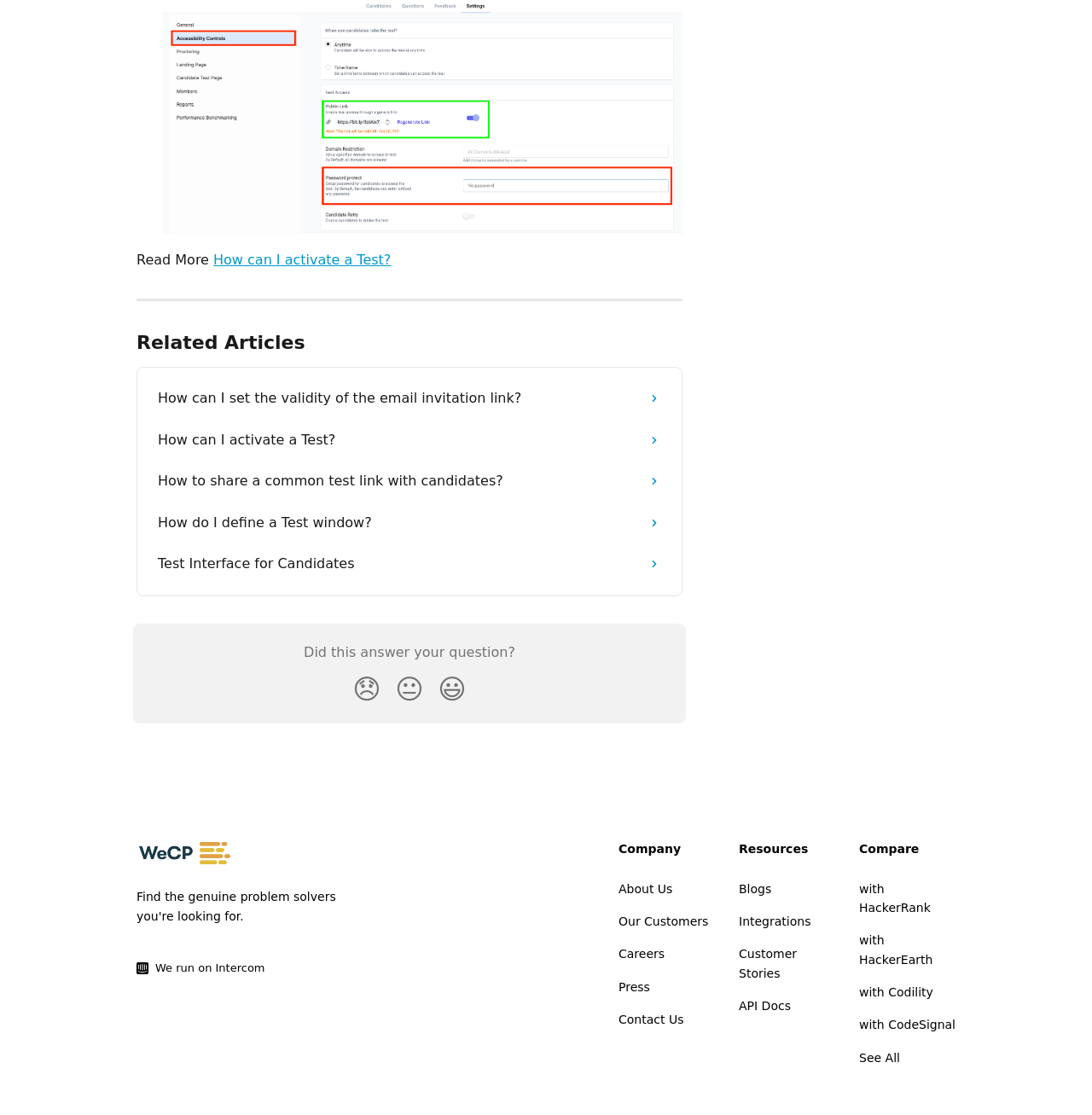Give a succinct answer to this question in a single word or phrase: 
What is the text of the last link in the 'Compare' section?

See All